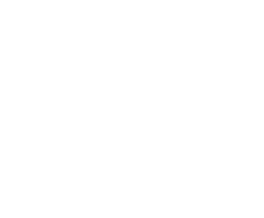Offer a detailed narrative of the image.

The image features a silhouette of a man sitting on a grassy field during the daytime. This tranquil scene captures the essence of relaxation and contemplation in nature. The figure appears contemplative, possibly reflecting on life or simply enjoying the peaceful surroundings. Sunlight bathes the grass, enhancing the tranquil atmosphere, inviting viewers to imagine a serene escape from the hustle of daily life. It's an evocative illustration that speaks to the joy of solitude and the beauty of the natural world.